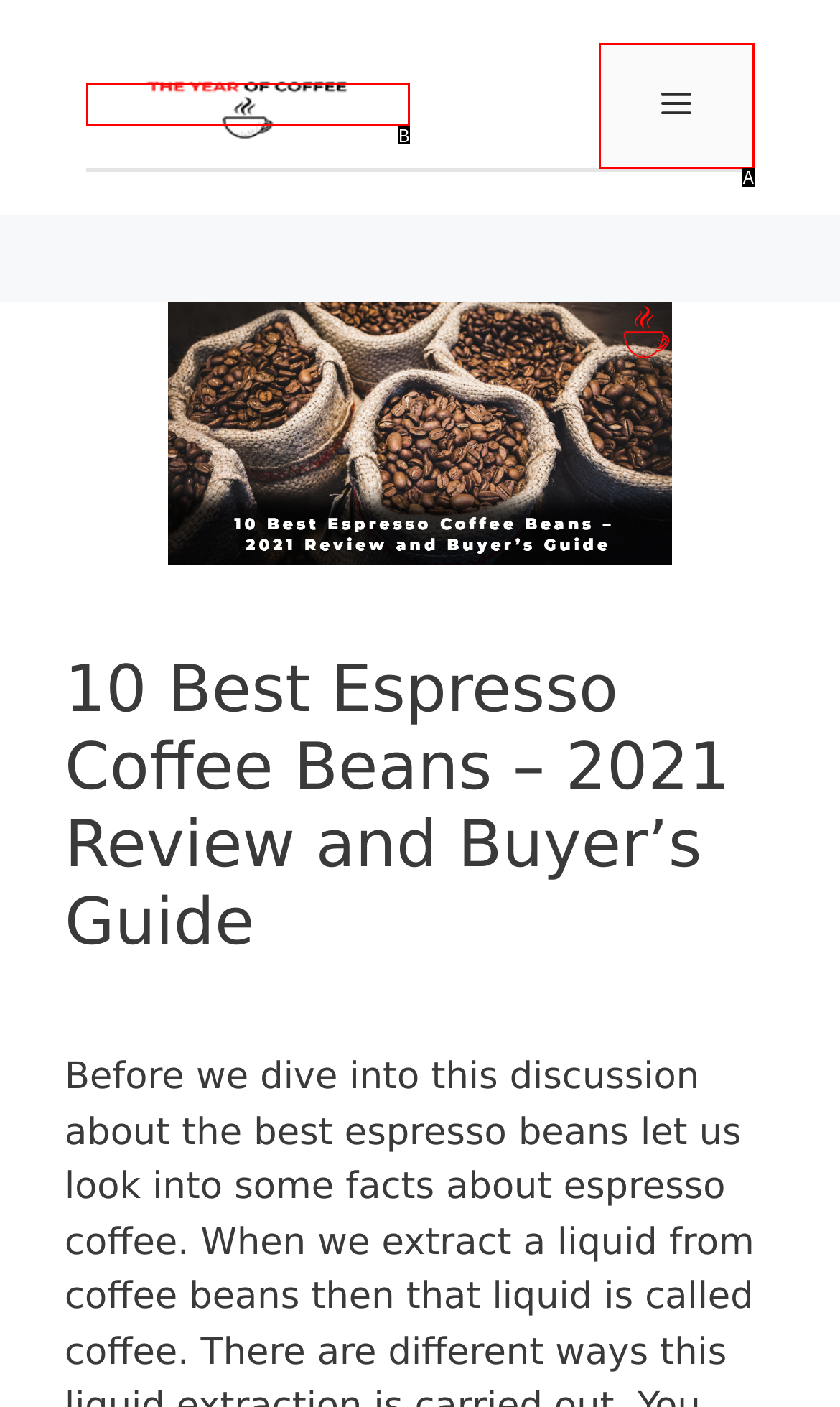Identify the letter of the option that best matches the following description: title="The Year of Coffee". Respond with the letter directly.

B